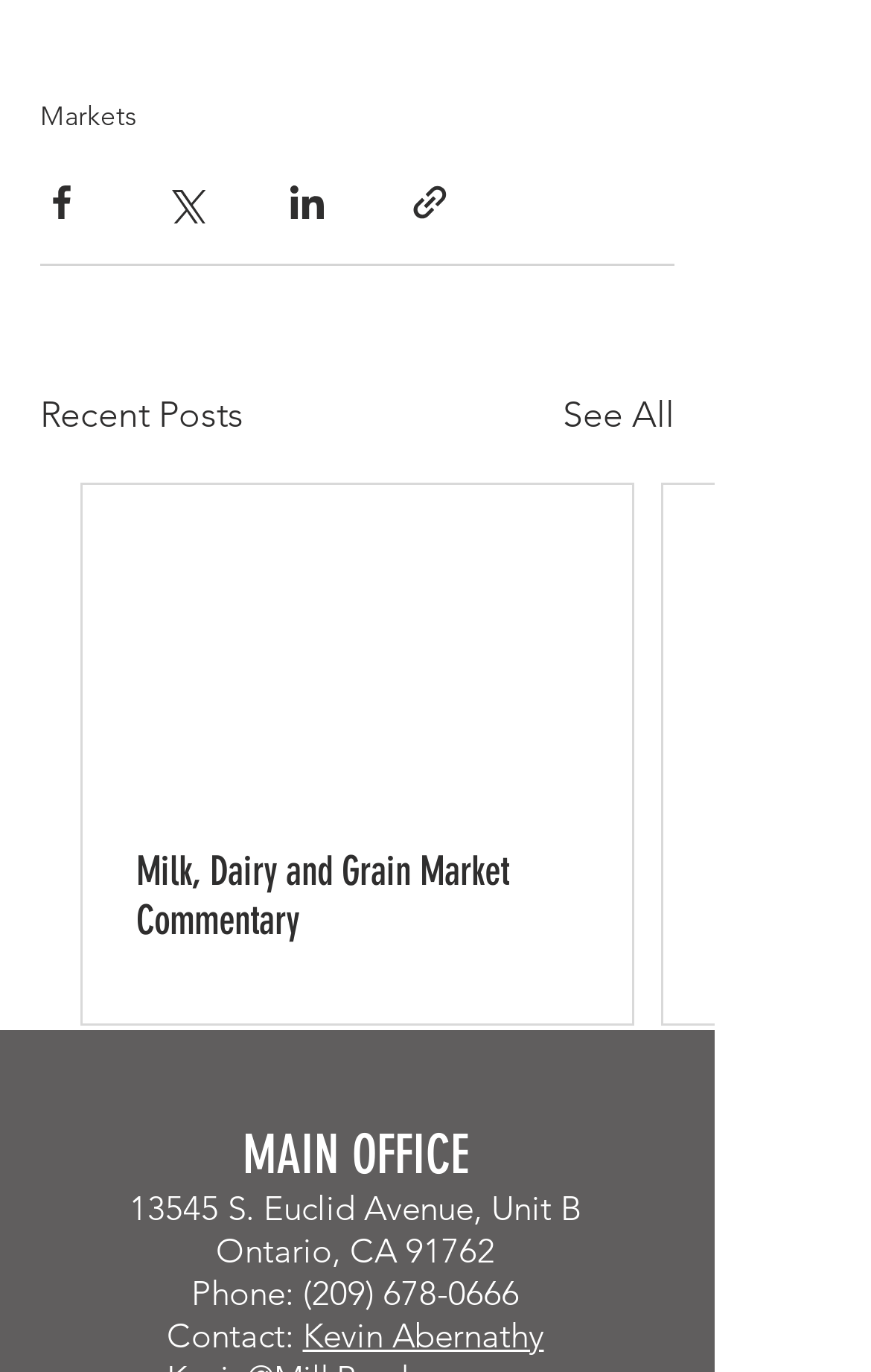Based on the provided description, "Kevin Abernathy", find the bounding box of the corresponding UI element in the screenshot.

[0.347, 0.958, 0.624, 0.989]